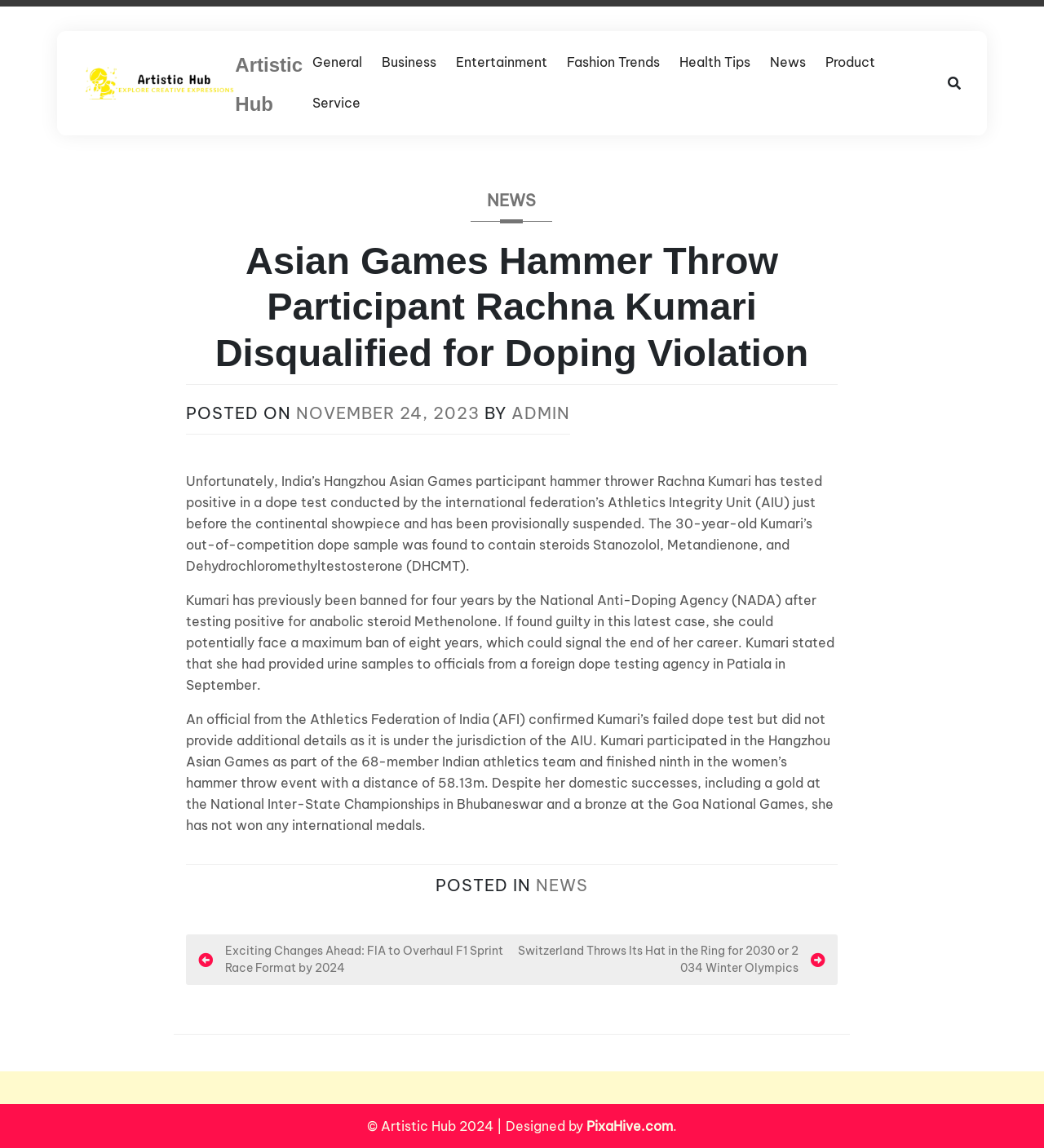Please locate the bounding box coordinates for the element that should be clicked to achieve the following instruction: "Read more about Hollywood Journalist Anita Busch". Ensure the coordinates are given as four float numbers between 0 and 1, i.e., [left, top, right, bottom].

None